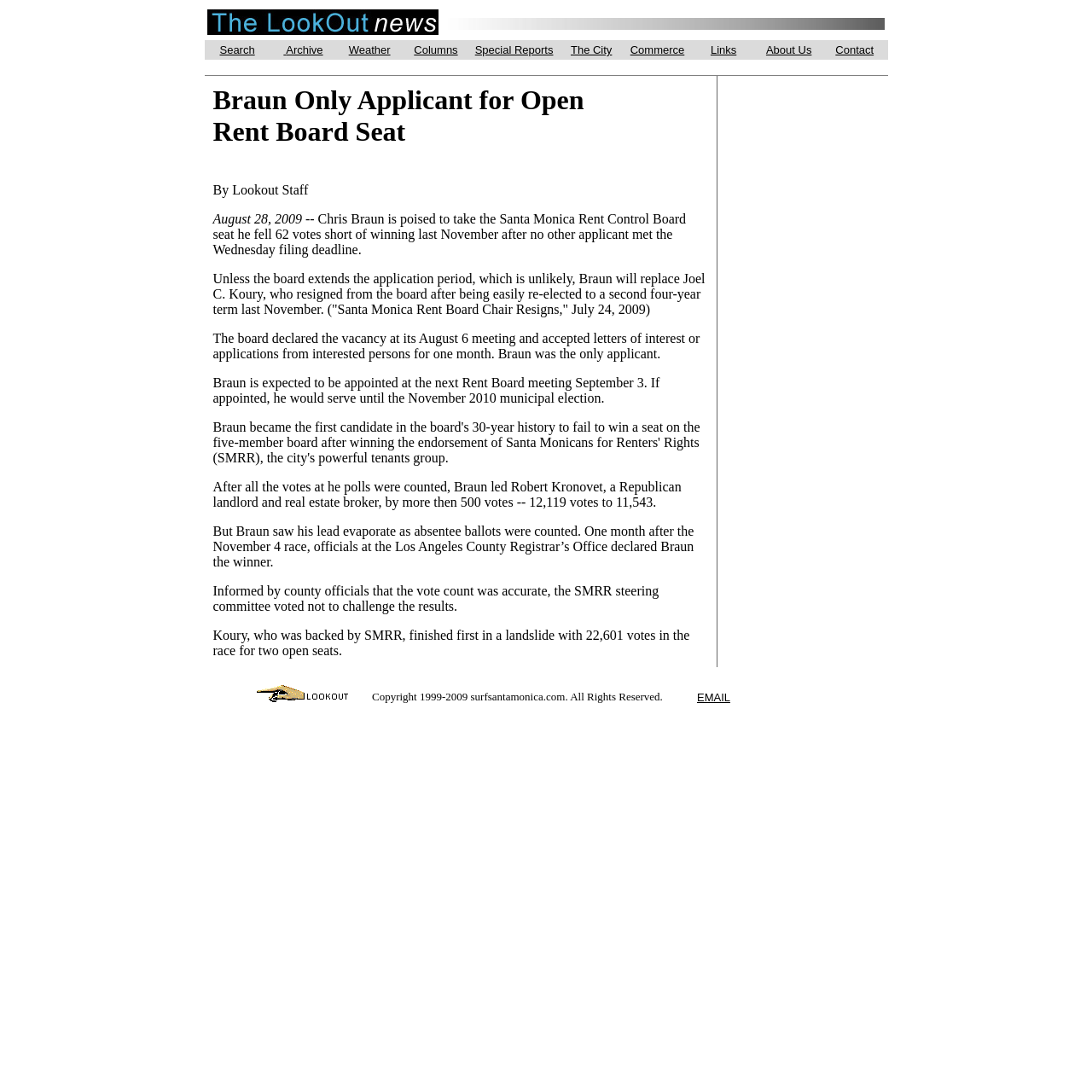Pinpoint the bounding box coordinates of the clickable element to carry out the following instruction: "visit the Archive page."

[0.262, 0.038, 0.296, 0.052]